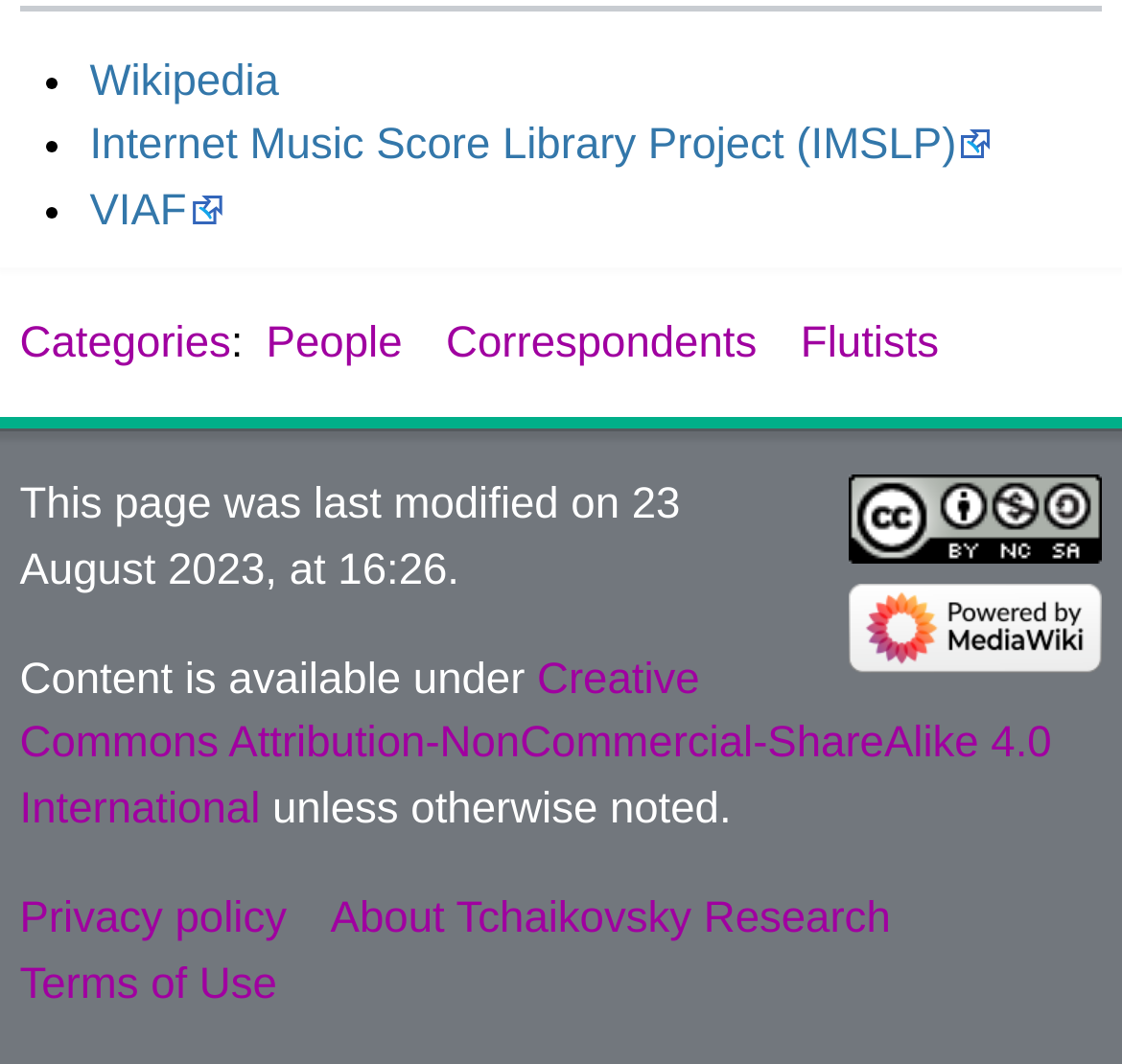Please give a concise answer to this question using a single word or phrase: 
What is the name of the project that powers the webpage?

MediaWiki